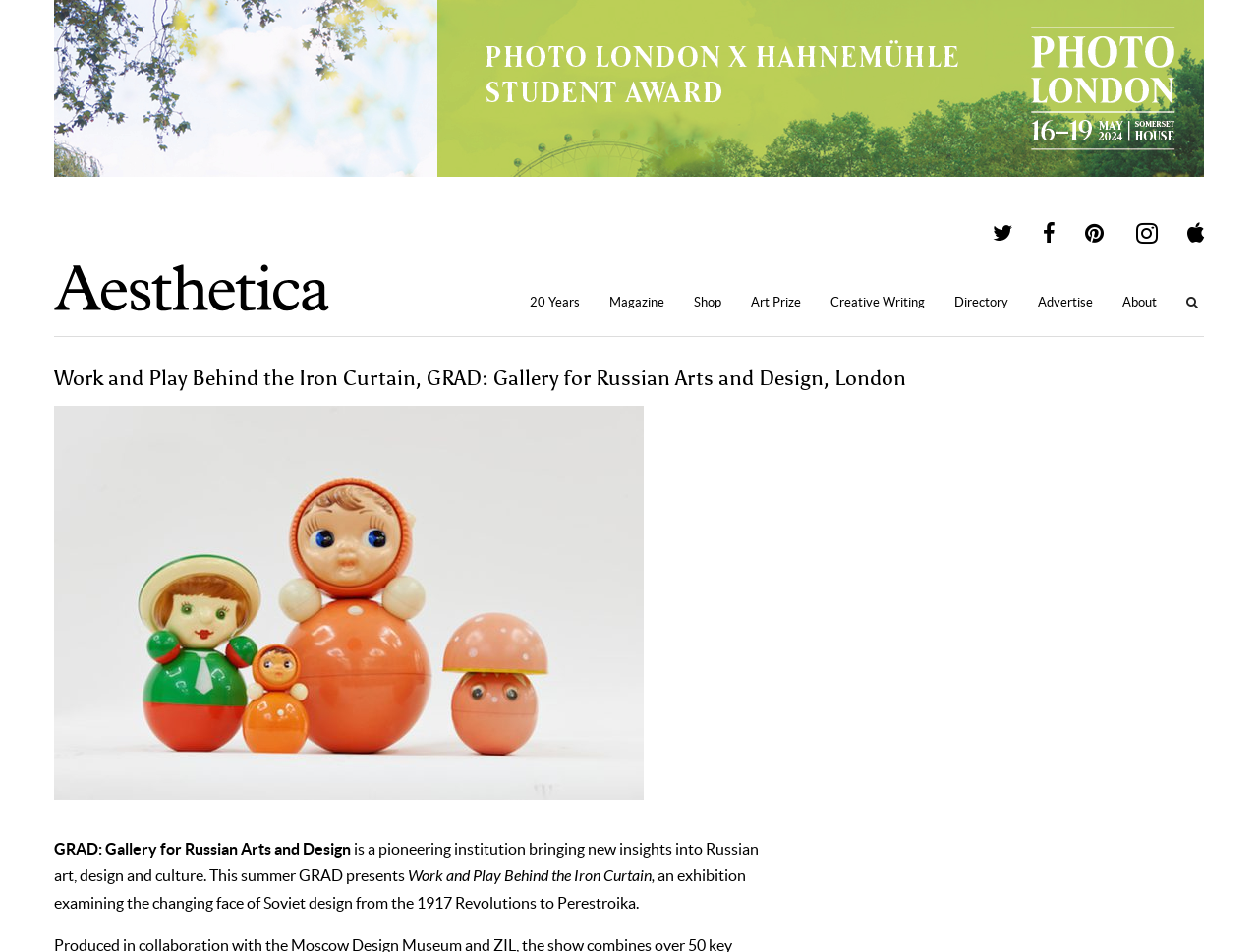Generate an in-depth caption that captures all aspects of the webpage.

The webpage appears to be an article or exhibition page from Aesthetica Magazine, featuring an exhibition titled "Work and Play Behind the Iron Curtain" at GRAD: Gallery for Russian Arts and Design in London. 

At the top of the page, there is a large image spanning almost the entire width, with a link overlaid on top of it. Below the image, the Aesthetica logo is displayed, which is also a link. 

To the right of the logo, there are several links arranged horizontally, including "20 Years", "Magazine", "Shop", "Art Prize", "Creative Writing", "Directory", "Advertise", and "About". 

Further down the page, there is a large heading that reads "Work and Play Behind the Iron Curtain, GRAD: Gallery for Russian Arts and Design, London". Below this heading, there is a brief description of the exhibition, which is a pioneering institution bringing new insights into Russian art, design, and culture. 

The description is followed by a few lines of text that provide more information about the exhibition, including the fact that it examines the changing face of Soviet design from the 1917 Revolutions to Perestroika. 

On the right side of the page, there are several social media links, represented by icons, and a search button.